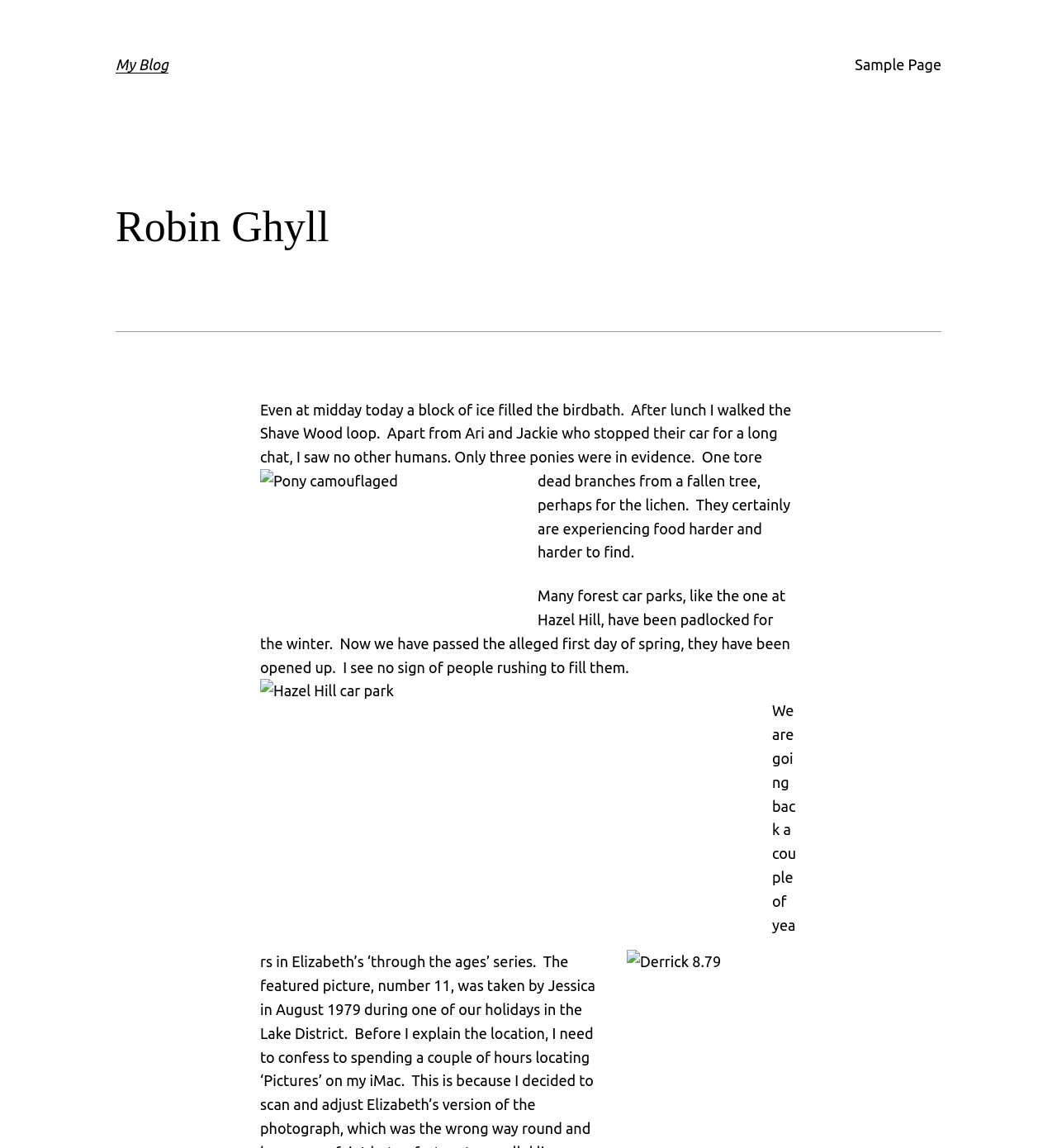What is the main topic of the blog post?
Please use the image to deliver a detailed and complete answer.

The main topic of the blog post can be inferred from the text content, which mentions the author walking the Shave Wood loop and observing ponies and other things in the forest.